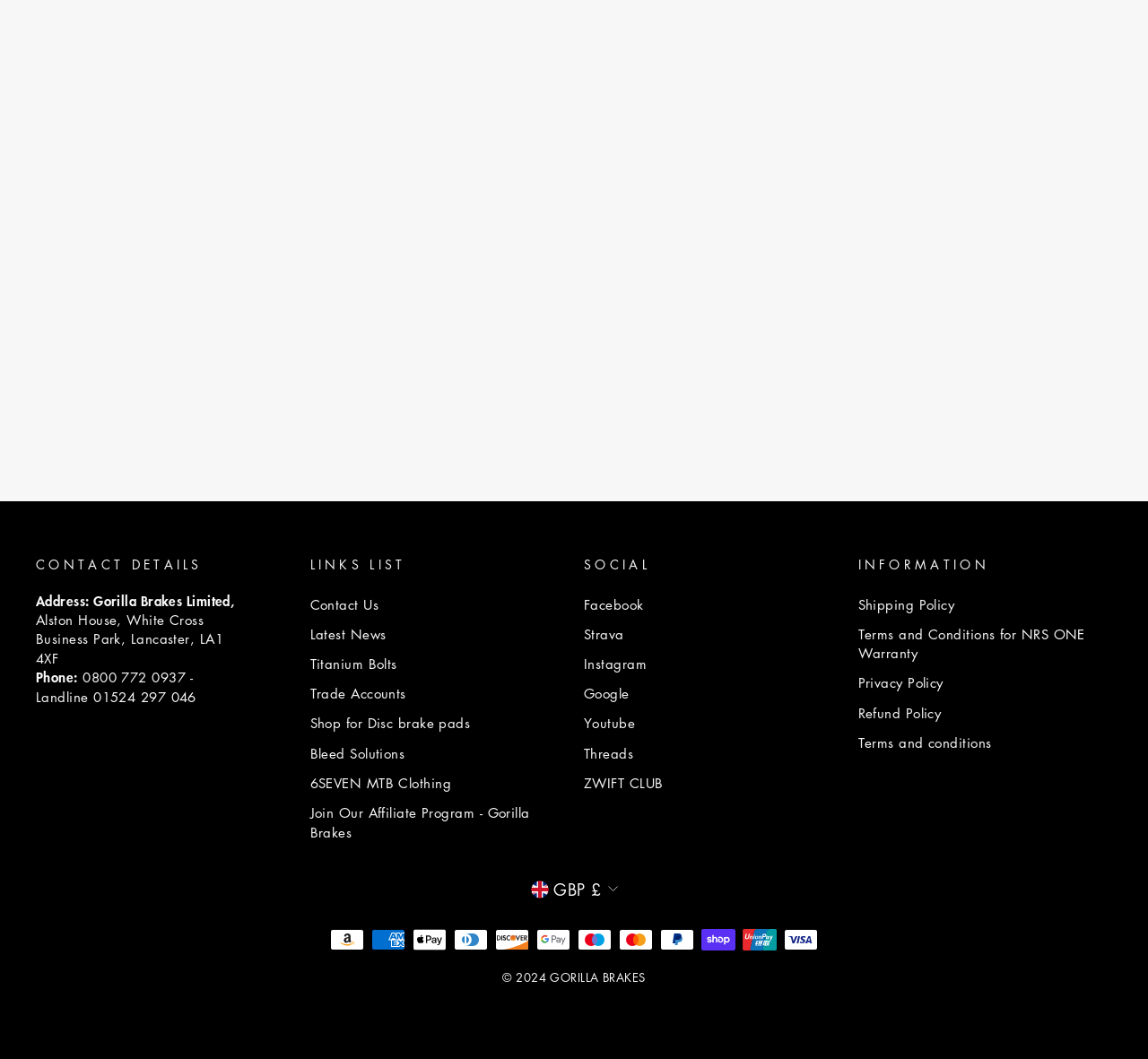Use a single word or phrase to answer the question: What is the currency?

GBP £